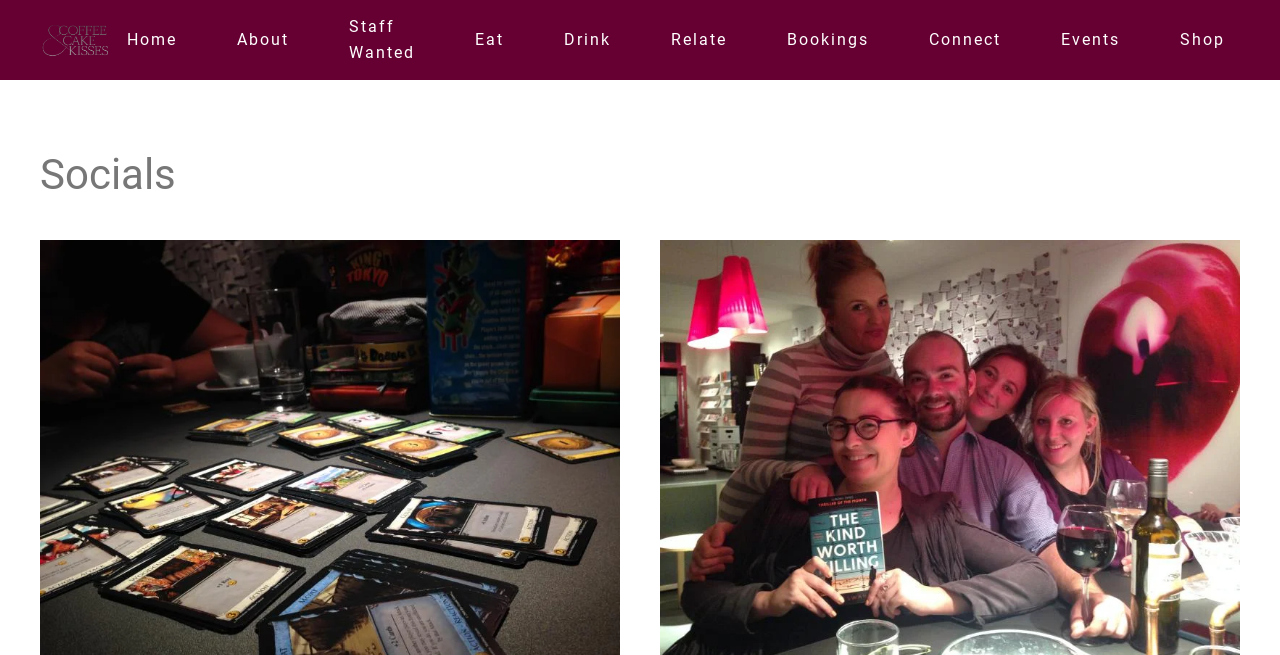Answer the question in one word or a short phrase:
What is the first link on the webpage?

Skip to main content